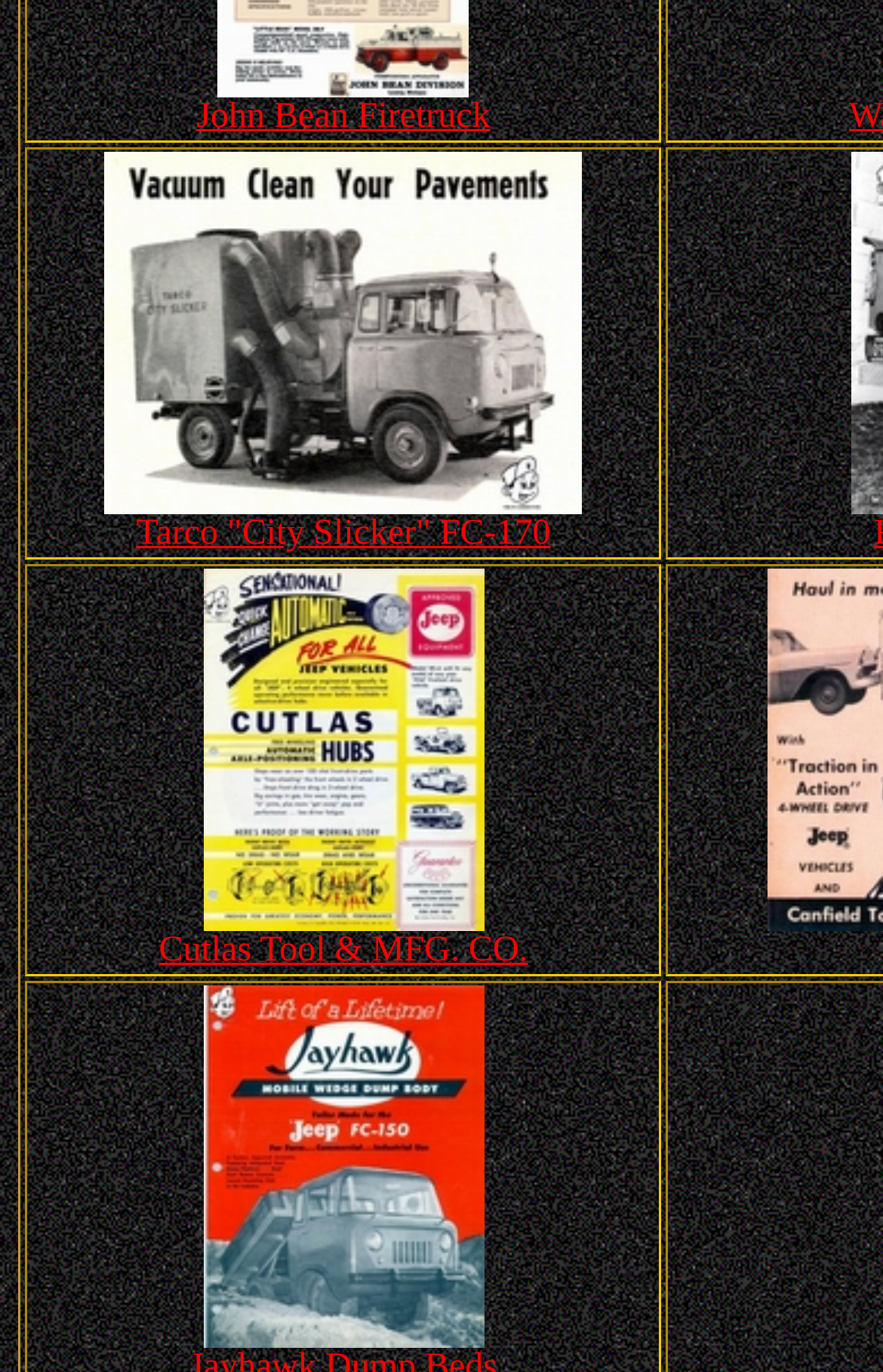What is the name of the firetruck?
Refer to the image and provide a detailed answer to the question.

The answer can be found by looking at the link element with the text 'John Bean Firetruck' at the top of the webpage.